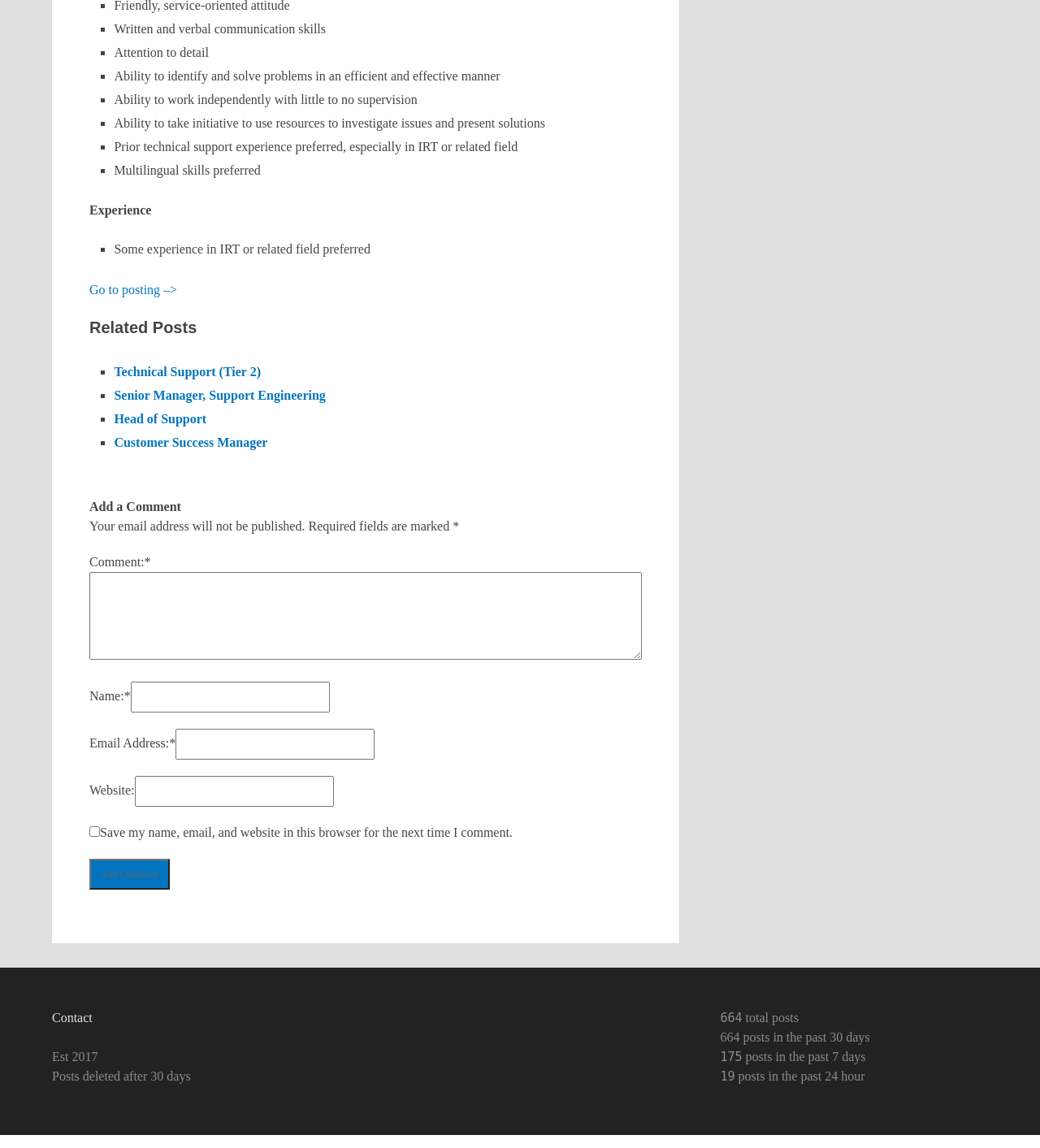Find the bounding box coordinates of the clickable element required to execute the following instruction: "Enter a comment". Provide the coordinates as four float numbers between 0 and 1, i.e., [left, top, right, bottom].

[0.086, 0.498, 0.617, 0.574]